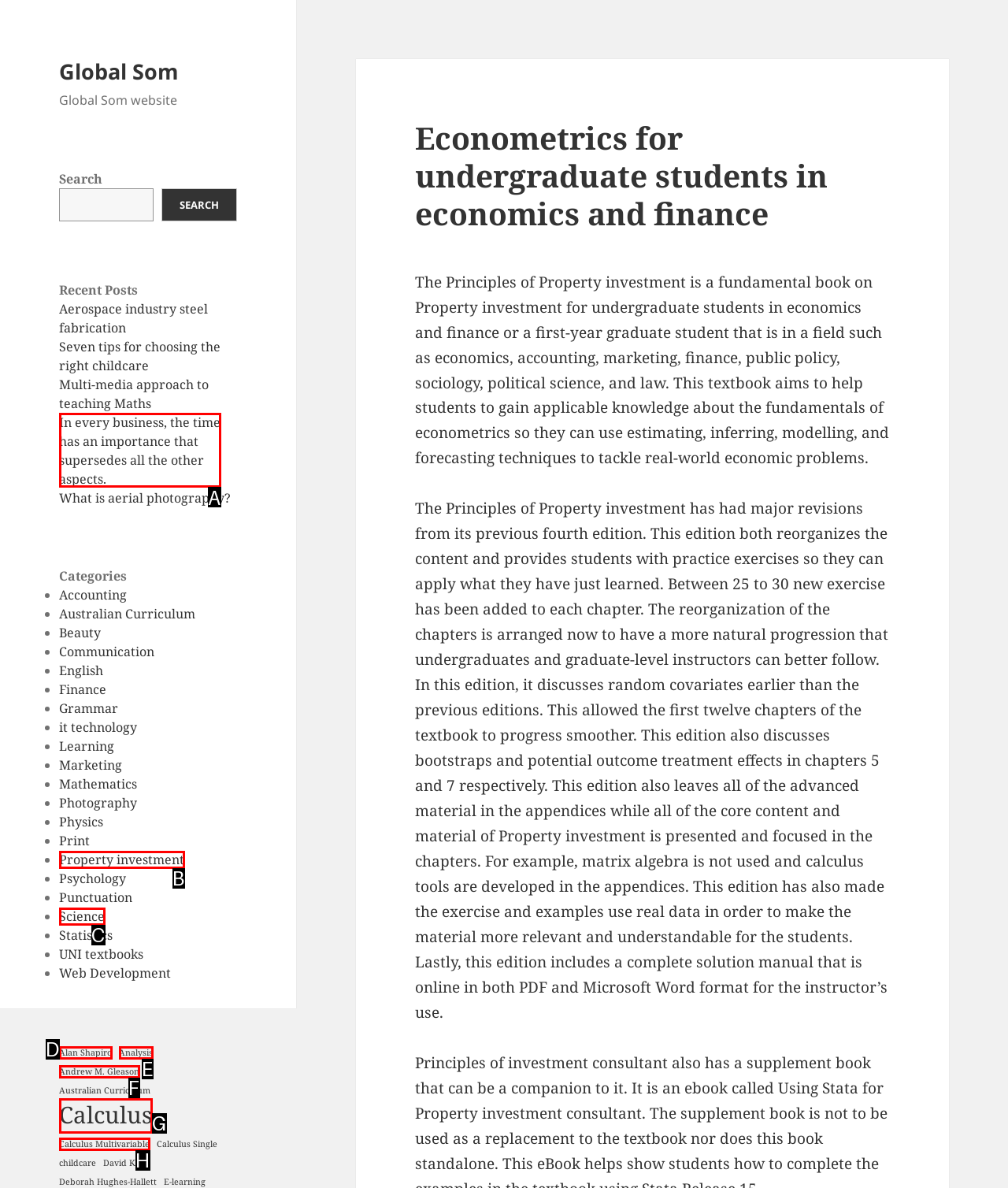Which HTML element fits the description: Property investment? Respond with the letter of the appropriate option directly.

B